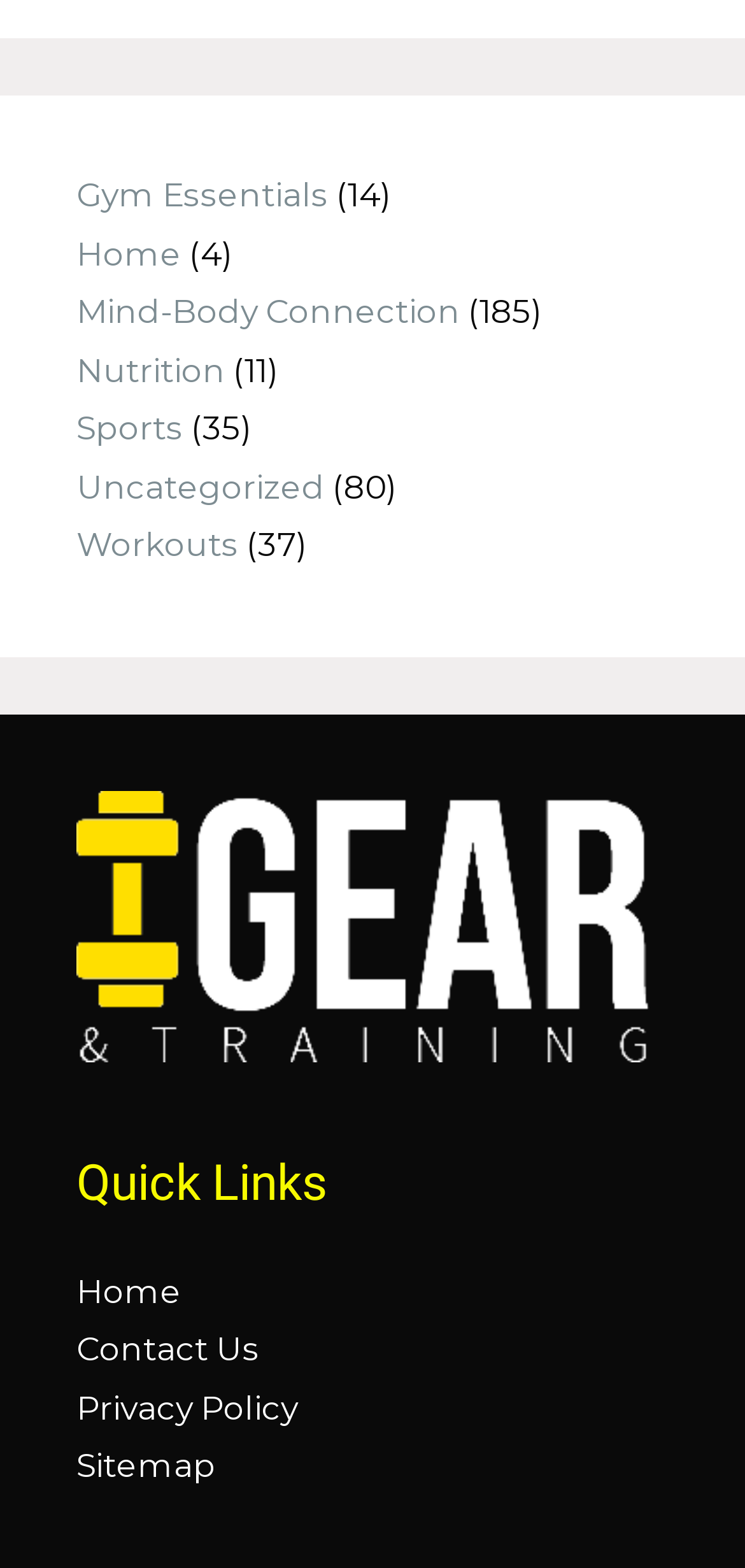What is the logo image description?
Use the screenshot to answer the question with a single word or phrase.

gear and training light logo